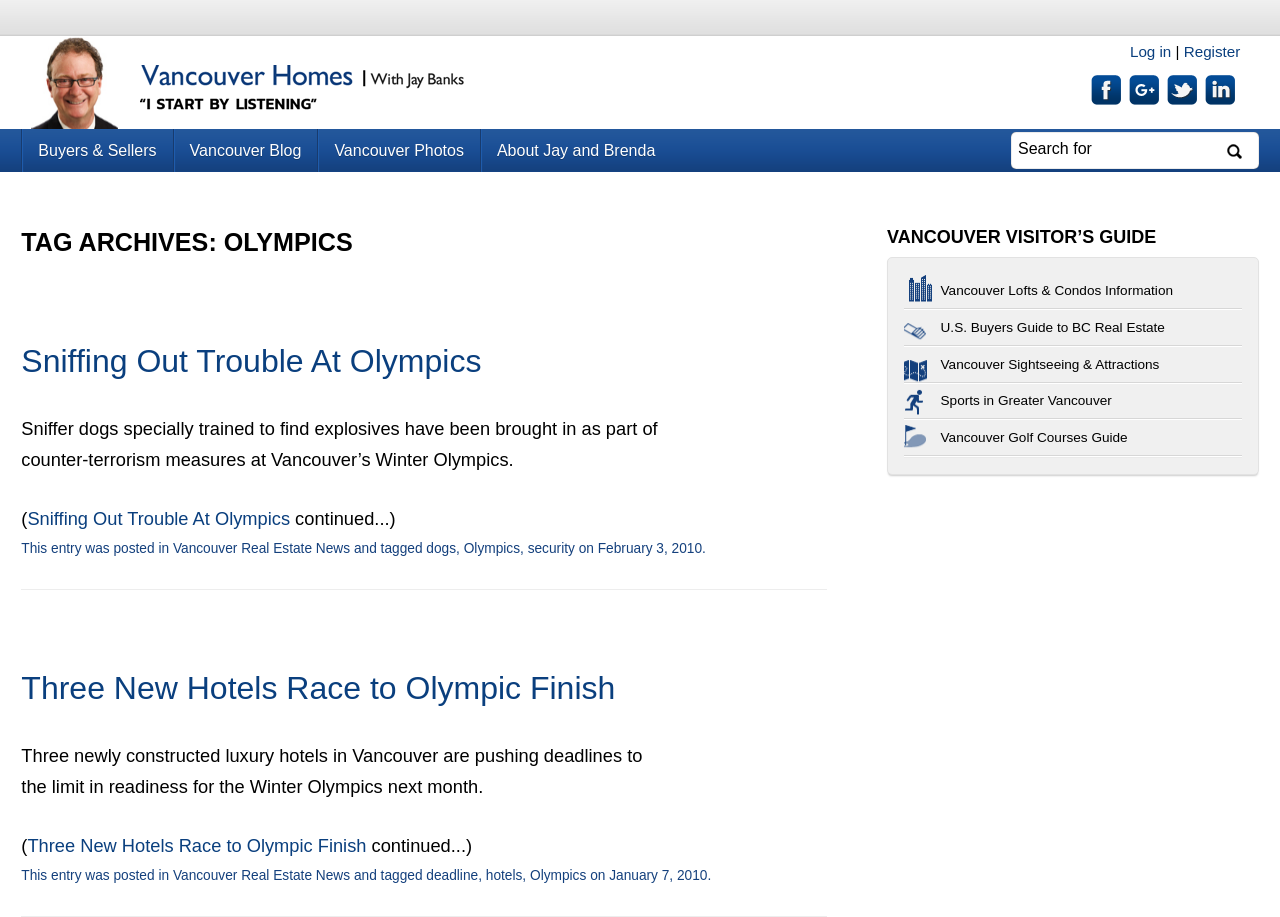Provide a comprehensive description of the webpage.

The webpage is about Olympics and Vancouver homes, with a focus on real estate news and information. At the top, there is a heading "Vancouver Homes" and a login/register section with links to social media profiles. Below this, there is a navigation menu with links to "Buyers & Sellers", "Vancouver Blog", "Vancouver Photos", and "About Jay and Brenda". 

On the left side, there is a search bar with a "Search for" label and a "Search" button. Below this, there is a header "TAG ARCHIVES: OLYMPICS" followed by two articles. The first article is titled "Sniffing Out Trouble At Olympics" and has a brief summary about sniffer dogs being used for counter-terrorism measures at the Vancouver Winter Olympics. The second article is titled "Three New Hotels Race to Olympic Finish" and discusses three newly constructed luxury hotels in Vancouver that are pushing deadlines to be ready for the Winter Olympics.

On the right side, there is a complementary section with a heading "VANCOUVER VISITOR’S GUIDE" and several links to guides and information about Vancouver, including lofts and condos, sightseeing, sports, and golf courses.